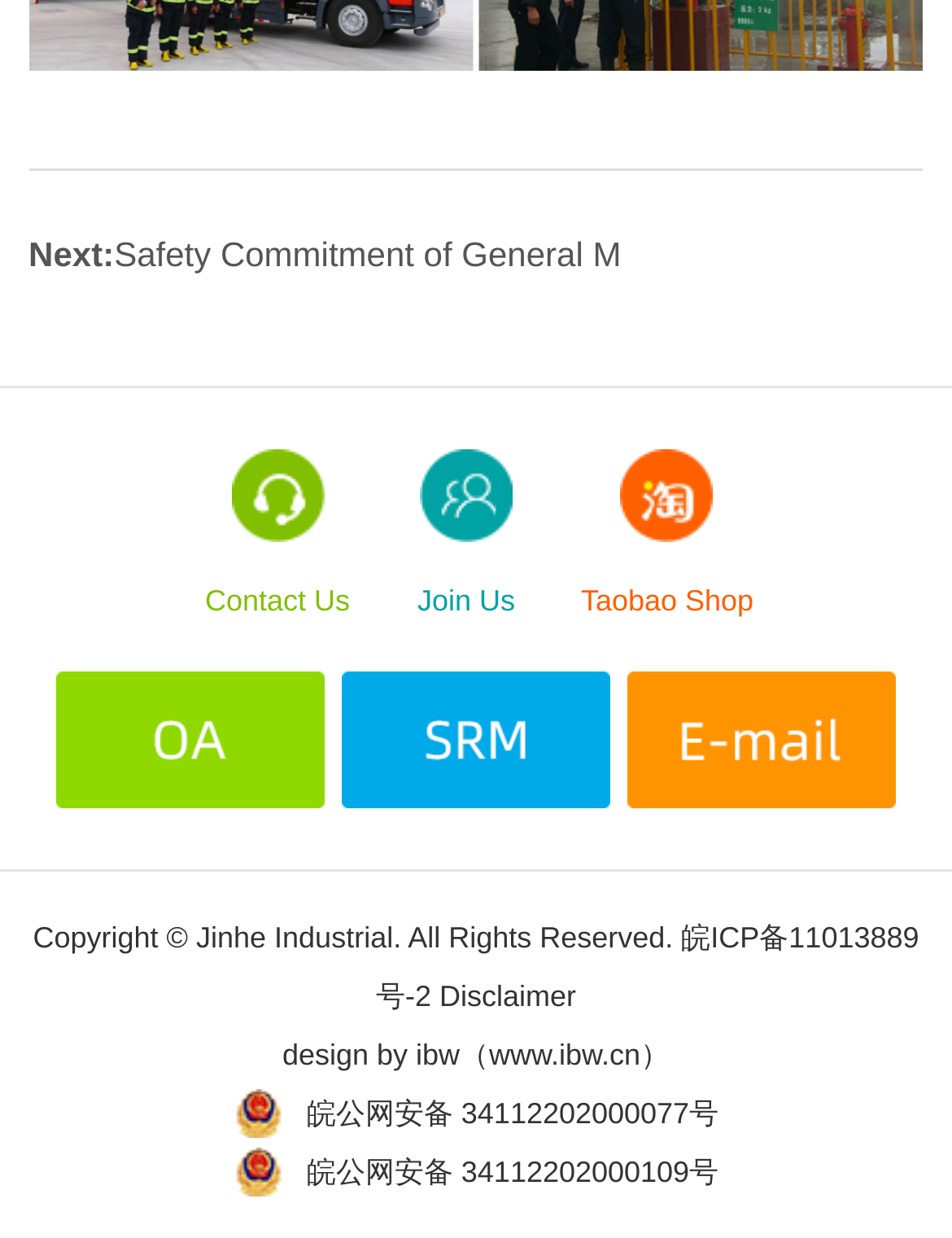Give a concise answer of one word or phrase to the question: 
How many links are there in the middle section?

3